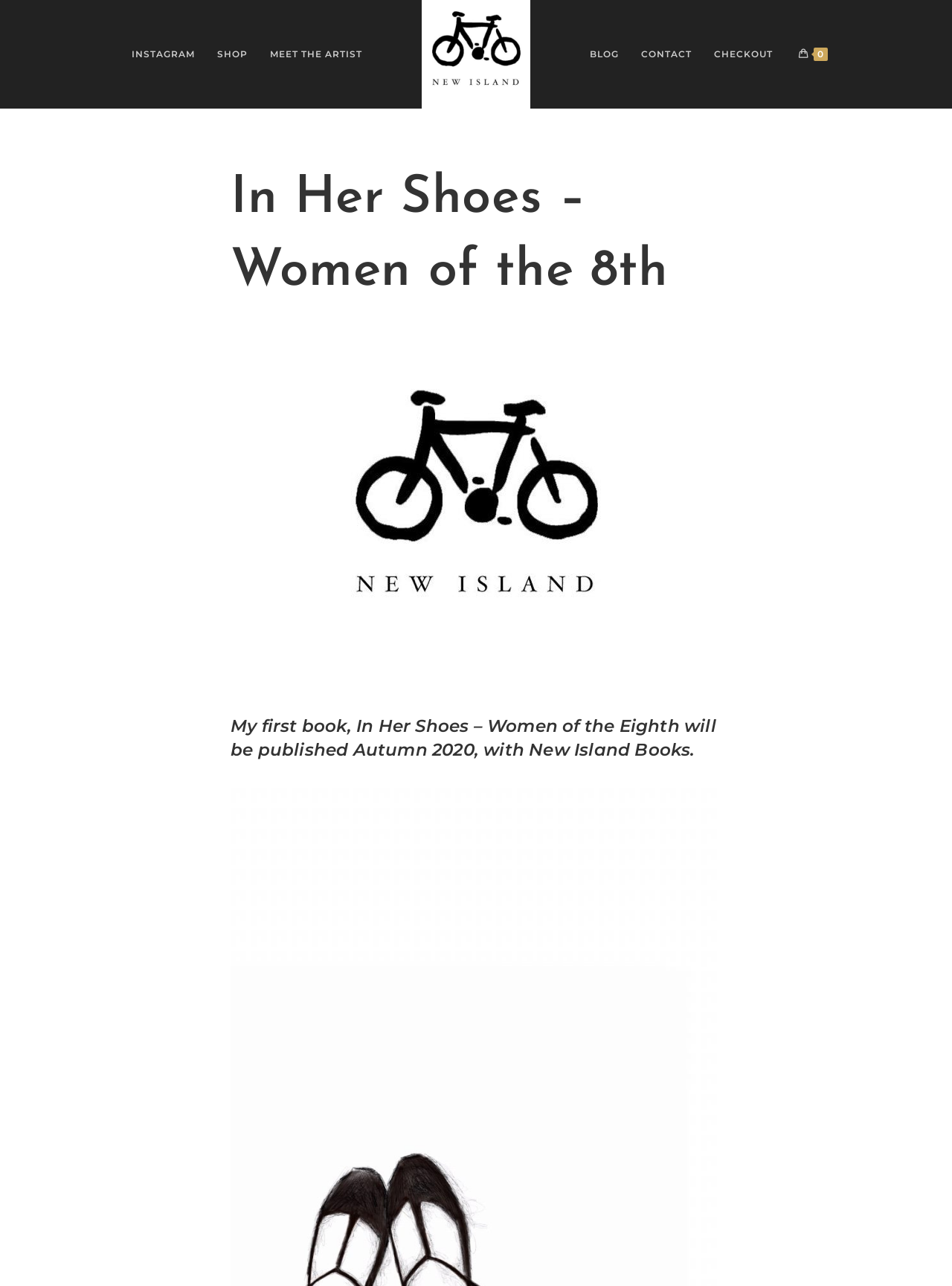Using the information in the image, could you please answer the following question in detail:
When will the book be published?

The publication date of the book can be found in the heading 'My first book, In Her Shoes – Women of the Eighth will be published Autumn 2020, with New Island Books.' which is located below the figure element.